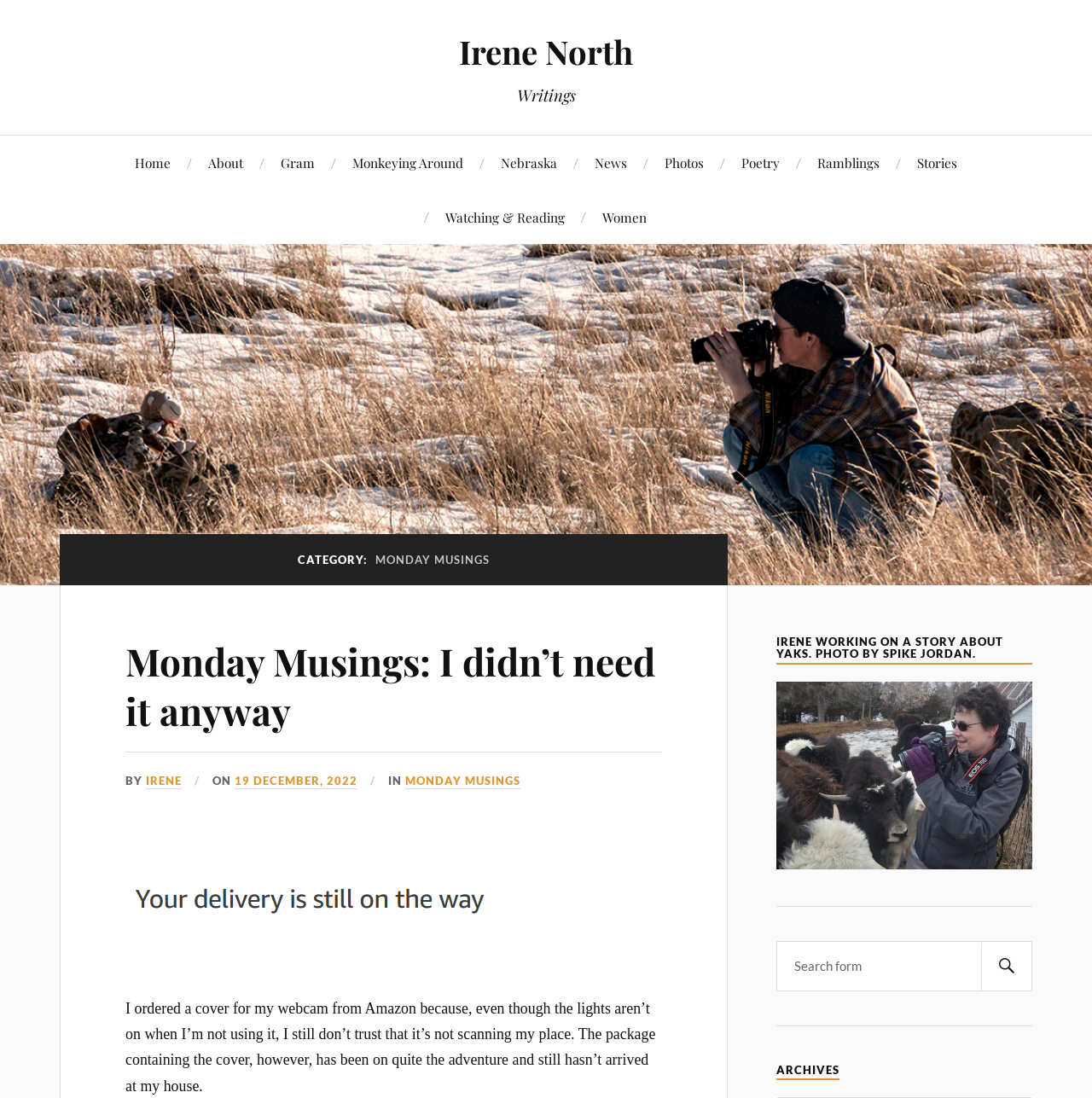Could you specify the bounding box coordinates for the clickable section to complete the following instruction: "read Monday Musings: I didn’t need it anyway"?

[0.115, 0.579, 0.6, 0.669]